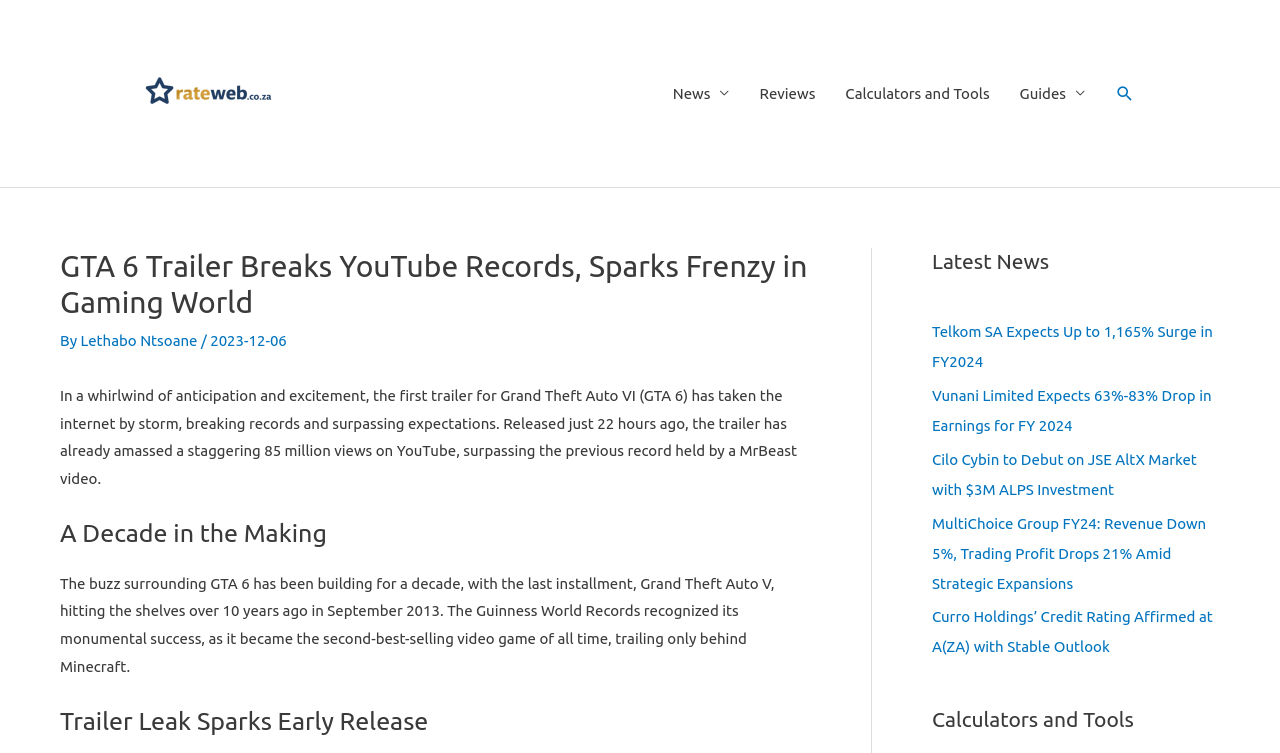What is the name of the author of the article?
Answer the question with just one word or phrase using the image.

Lethabo Ntsoane